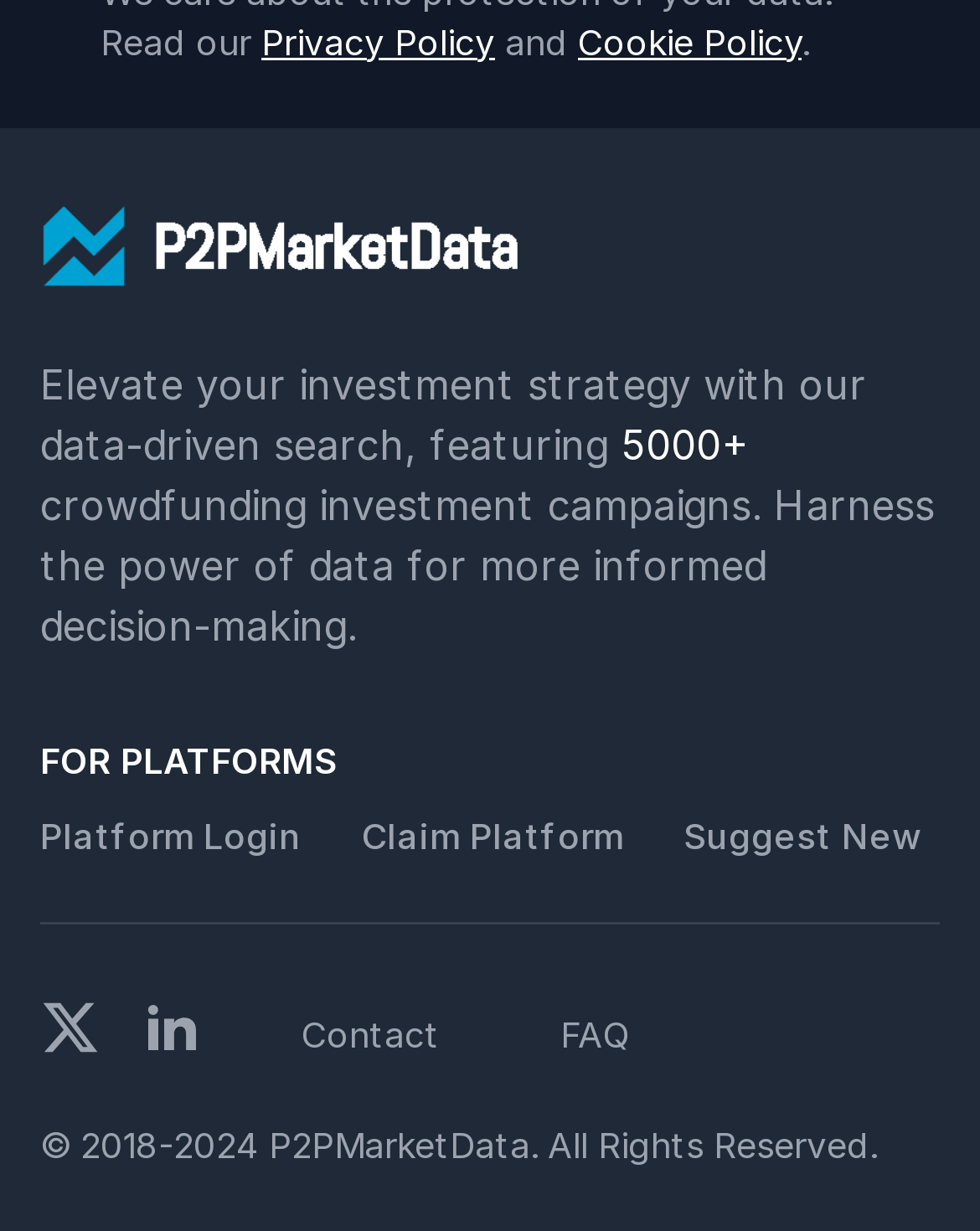Find and specify the bounding box coordinates that correspond to the clickable region for the instruction: "Contact us".

[0.308, 0.821, 0.449, 0.862]